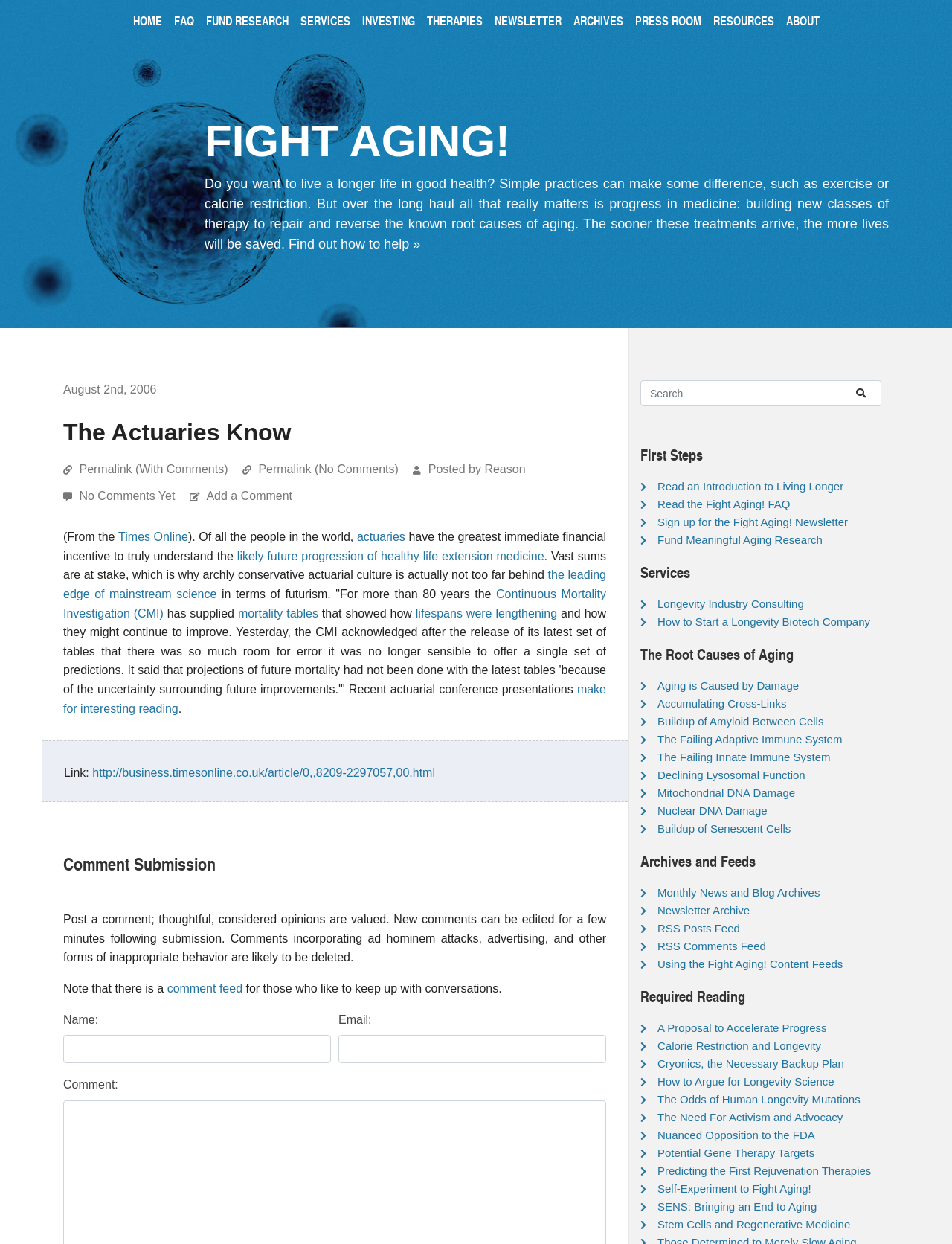Convey a detailed summary of the webpage, mentioning all key elements.

This webpage is titled "The Actuaries Know – Fight Aging!" and has a prominent heading "FIGHT AGING!" at the top. Below the heading, there is a brief introduction to the concept of living a longer life in good health, emphasizing the importance of progress in medicine to repair and reverse the root causes of aging. 

The webpage has a navigation menu at the top, consisting of 11 links: "HOME", "FAQ", "FUND RESEARCH", "SERVICES", "INVESTING", "THERAPIES", "NEWSLETTER", "ARCHIVES", "PRESS ROOM", "RESOURCES", and "ABOUT". 

Below the introduction, there is an article titled "The Actuaries Know" with a date "August 2nd, 2006" and author "Reason". The article discusses how actuaries have a financial incentive to understand the progression of healthy life extension medicine and mentions the Continuous Mortality Investigation (CMI) and its mortality tables. 

On the right side of the webpage, there are several sections, including "First Steps" with links to introductory resources, "Services" with links to consulting and biotech company resources, "The Root Causes of Aging" with links to various aging-related topics, and "Archives and Feeds" with links to news archives and RSS feeds. 

At the bottom of the webpage, there is a comment submission form with fields for name, email, and comment, as well as a note about a comment feed.